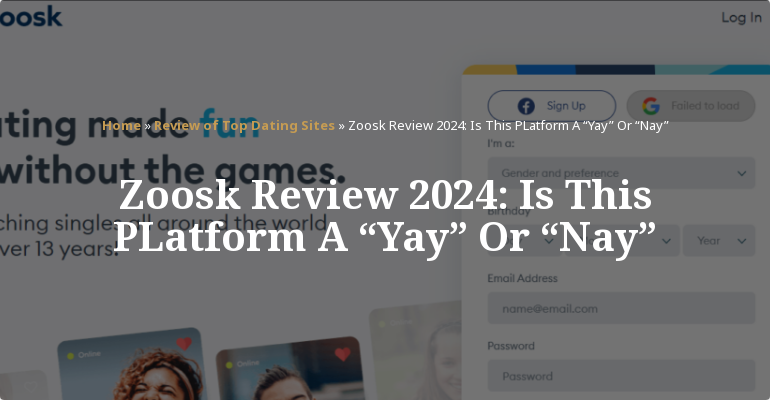Provide an in-depth description of the image.

The image showcases the header of a webpage dedicated to the Zoosk Review for 2024, prominently titled "Zoosk Review 2024: Is This Platform A 'Yay' Or 'Nay'". The backdrop features a visually engaging design that highlights the theme of online dating, promoting connections without the games. In the foreground, users are presented with a form for sign-up, featuring fields for gender preference, email address, and password. This layout communicates Zoosk's mission of facilitating meaningful relationships worldwide, as suggested by accompanying text that emphasizes inclusivity and accessibility for singles looking to connect. The overall aesthetic combines modern typography with user-friendly elements, reinforcing the platform's appeal to those navigating the online dating landscape.